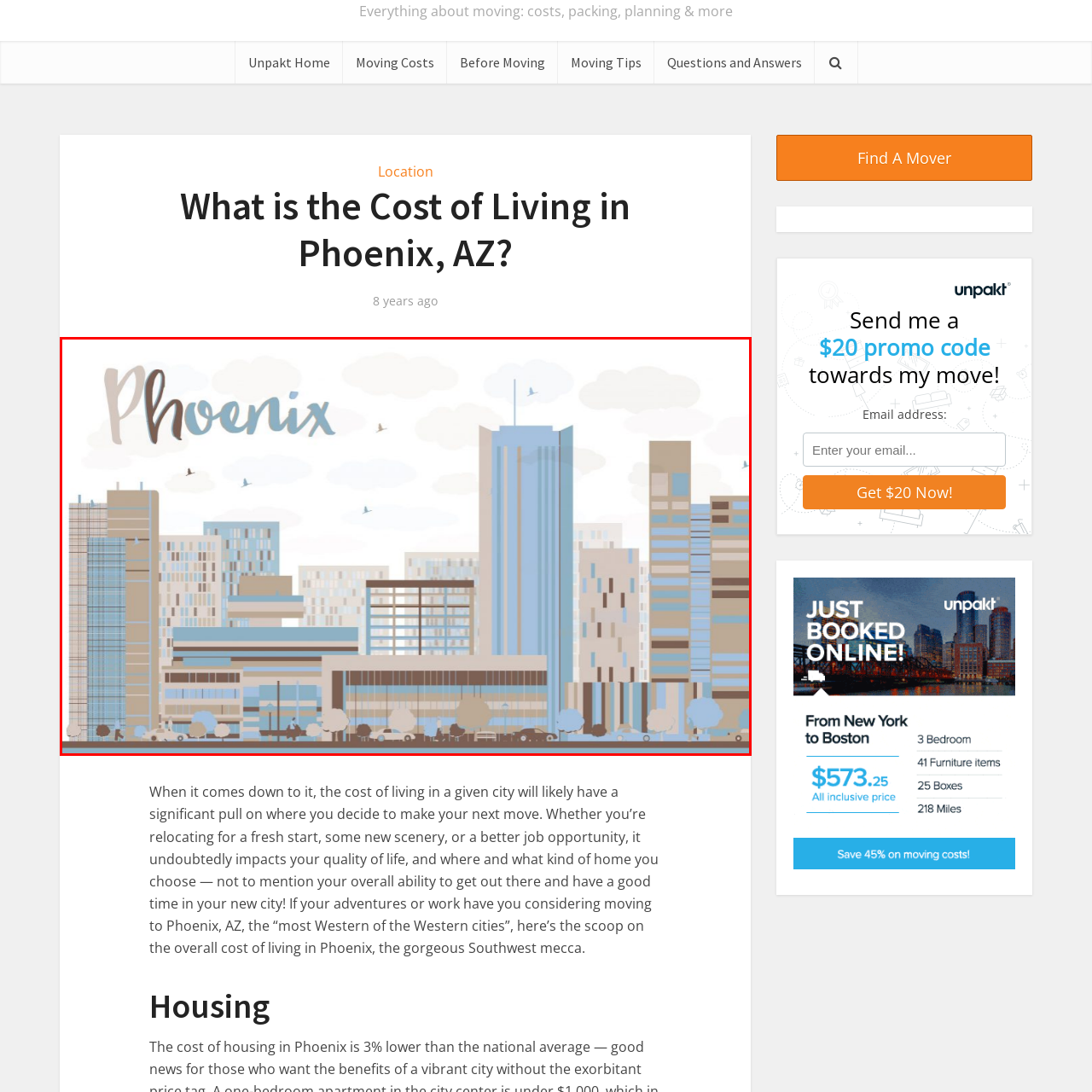What is above the buildings in the illustration?  
Inspect the image within the red boundary and offer a detailed explanation grounded in the visual information present in the image.

According to the caption, fluffy clouds drift above the buildings, adding a light and airy touch to the overall atmosphere of the illustration.